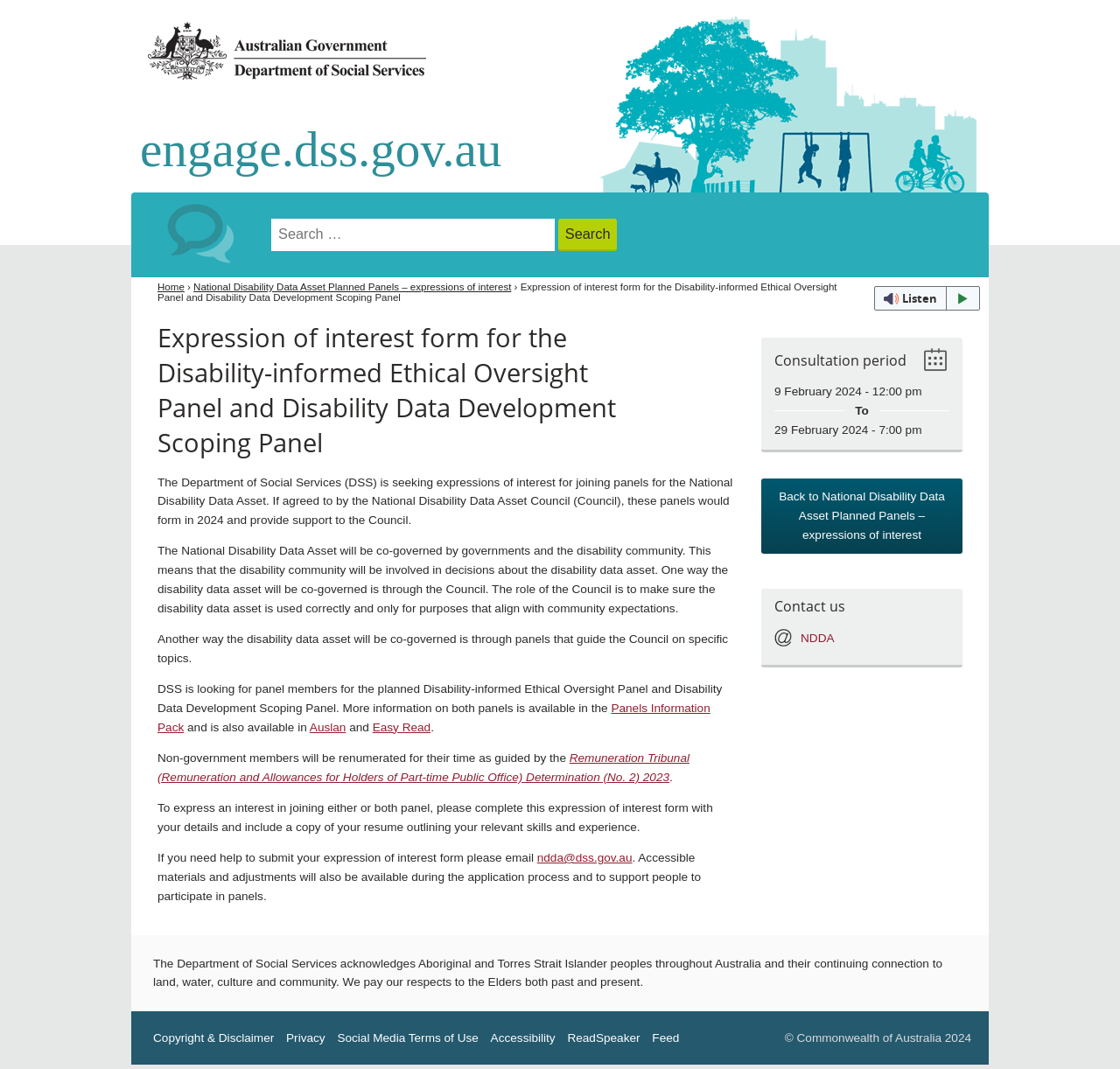What is the consultation period for?
Using the image, answer in one word or phrase.

9 February 2024 - 29 February 2024